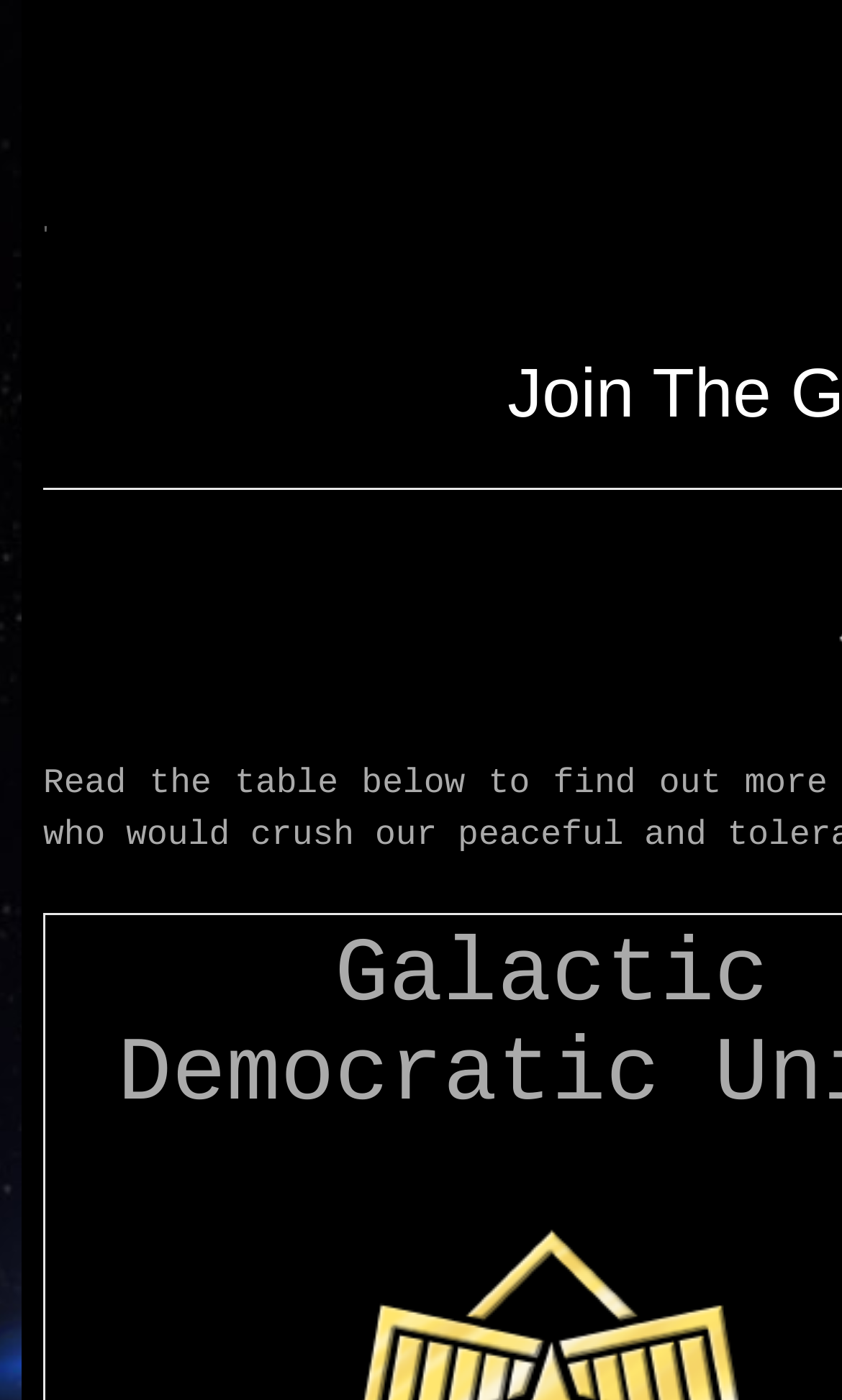Determine the main headline of the webpage and provide its text.

Join The Galactic Democratic Union